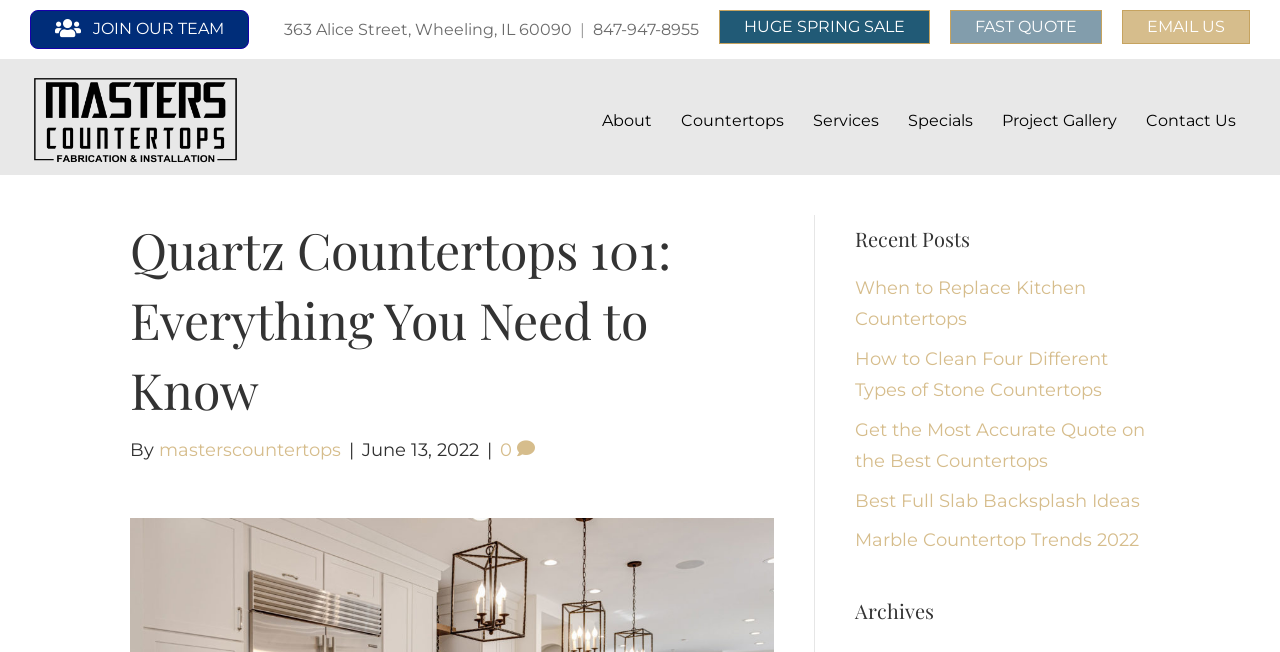Please locate and generate the primary heading on this webpage.

Quartz Countertops 101: Everything You Need to Know